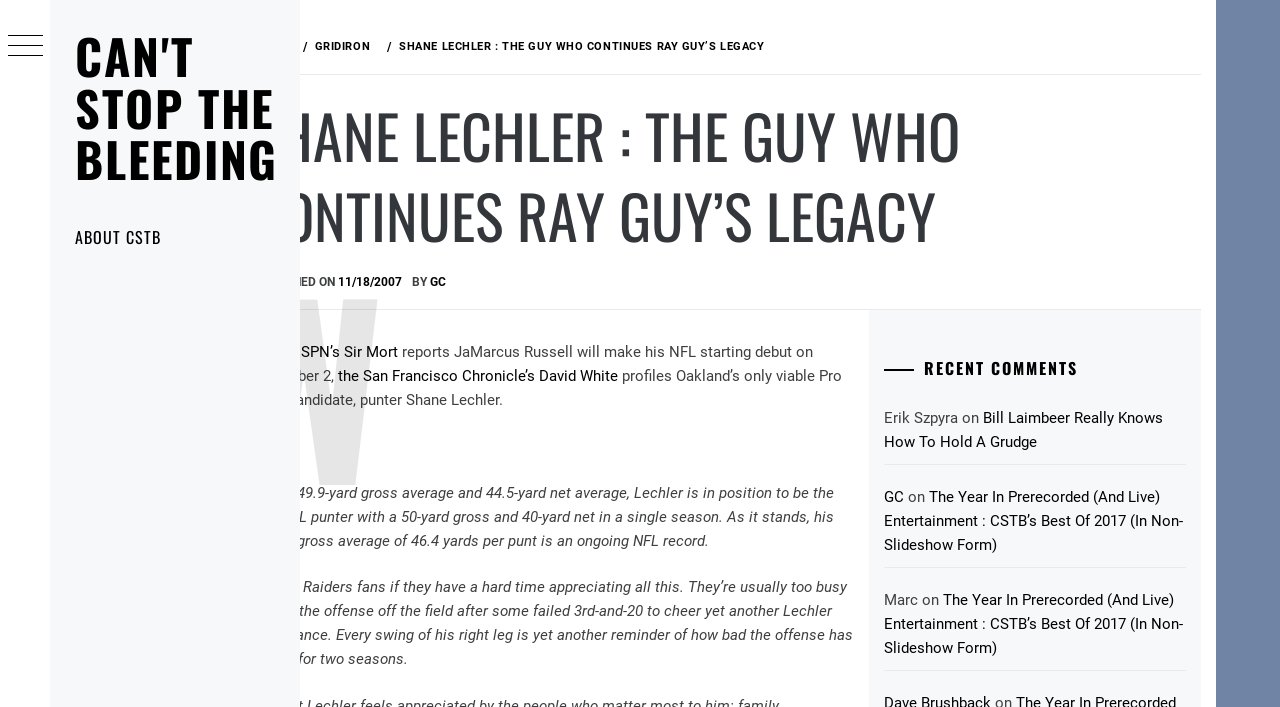Please answer the following question as detailed as possible based on the image: 
What is the topic of the recent comment by Erik Szpyra?

According to the 'RECENT COMMENTS' section of the webpage, Erik Szpyra commented on the topic 'Bill Laimbeer Really Knows How To Hold A Grudge'.